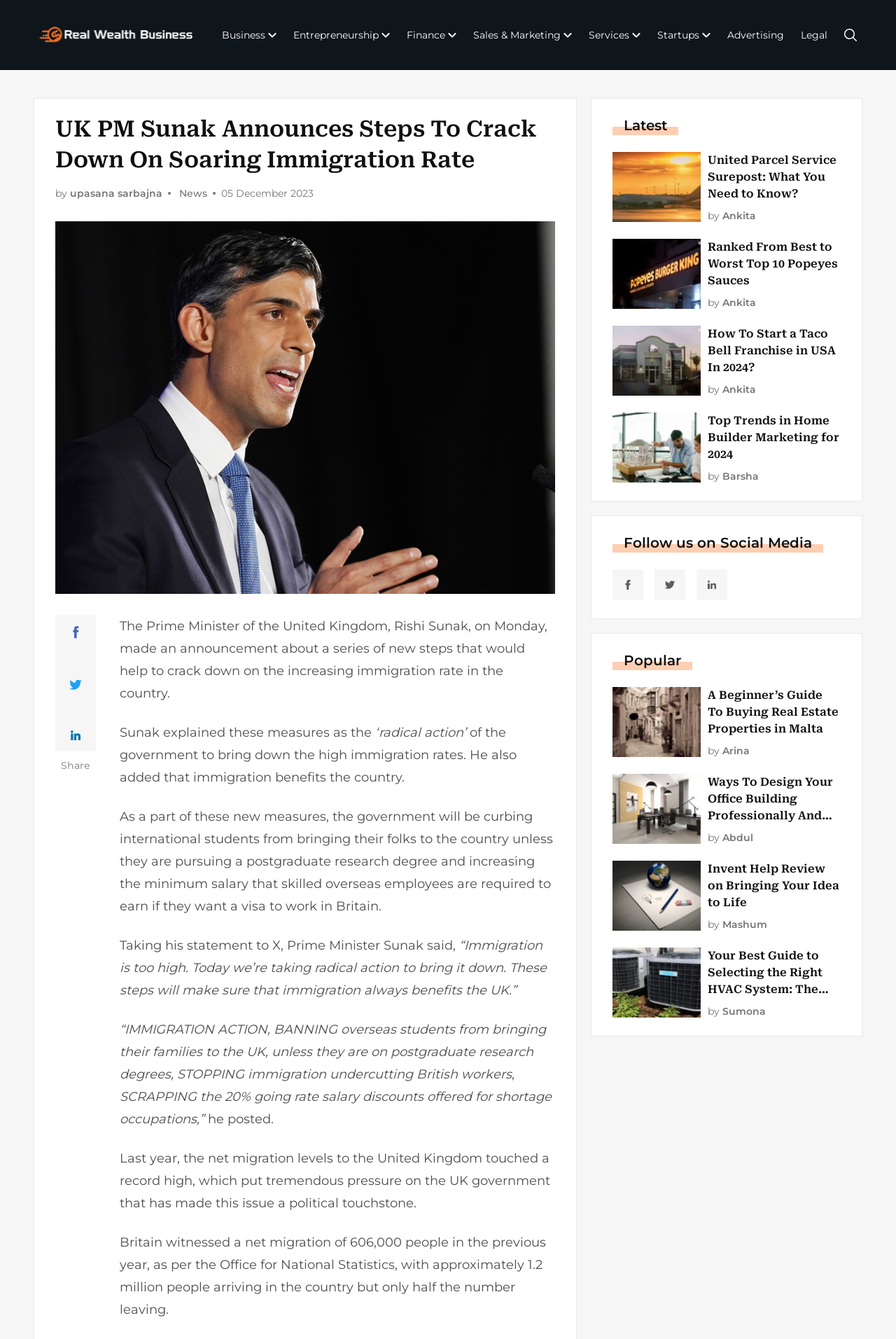What is the purpose of the new measures announced by the UK government?
Using the visual information, reply with a single word or short phrase.

To bring down high immigration rates